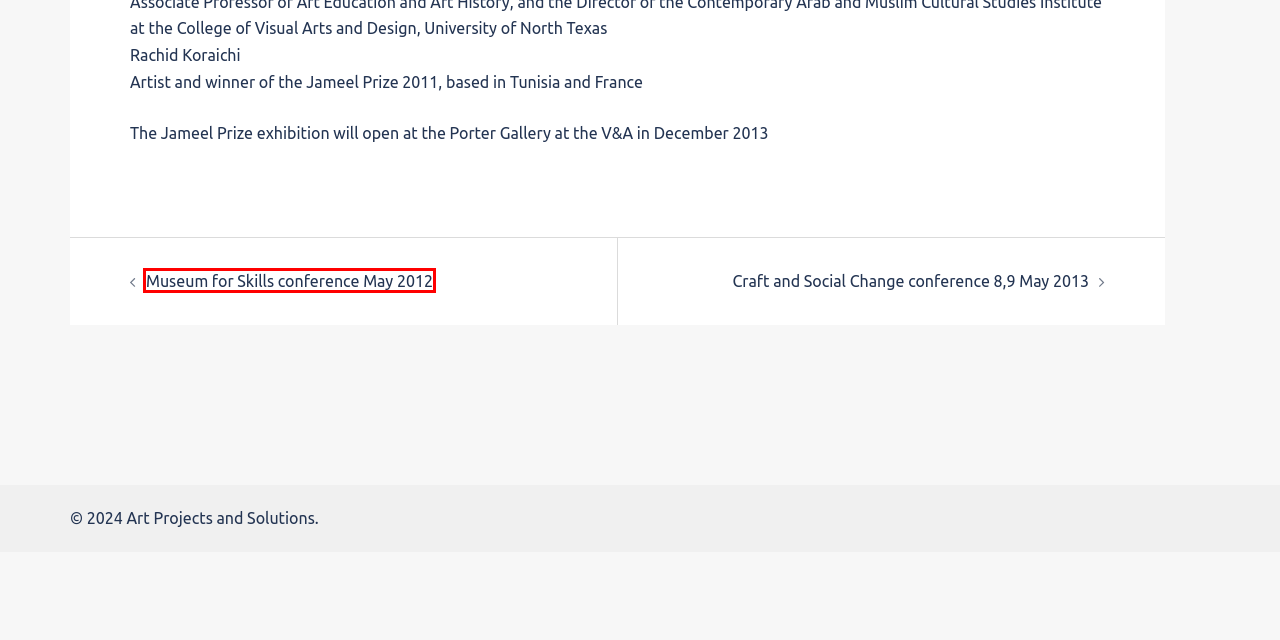You have been given a screenshot of a webpage, where a red bounding box surrounds a UI element. Identify the best matching webpage description for the page that loads after the element in the bounding box is clicked. Options include:
A. What’s new – Art Projects and Solutions
B. AnnJones – Art Projects and Solutions
C. Museum for Skills conference May 2012 – Art Projects and Solutions
D. Art Projects and Solutions
E. Project Development – Art Projects and Solutions
F. Craft and Social Change conference 8,9 May 2013 – Art Projects and Solutions
G. Professional Development – Art Projects and Solutions
H. Organisational Development – Art Projects and Solutions

C